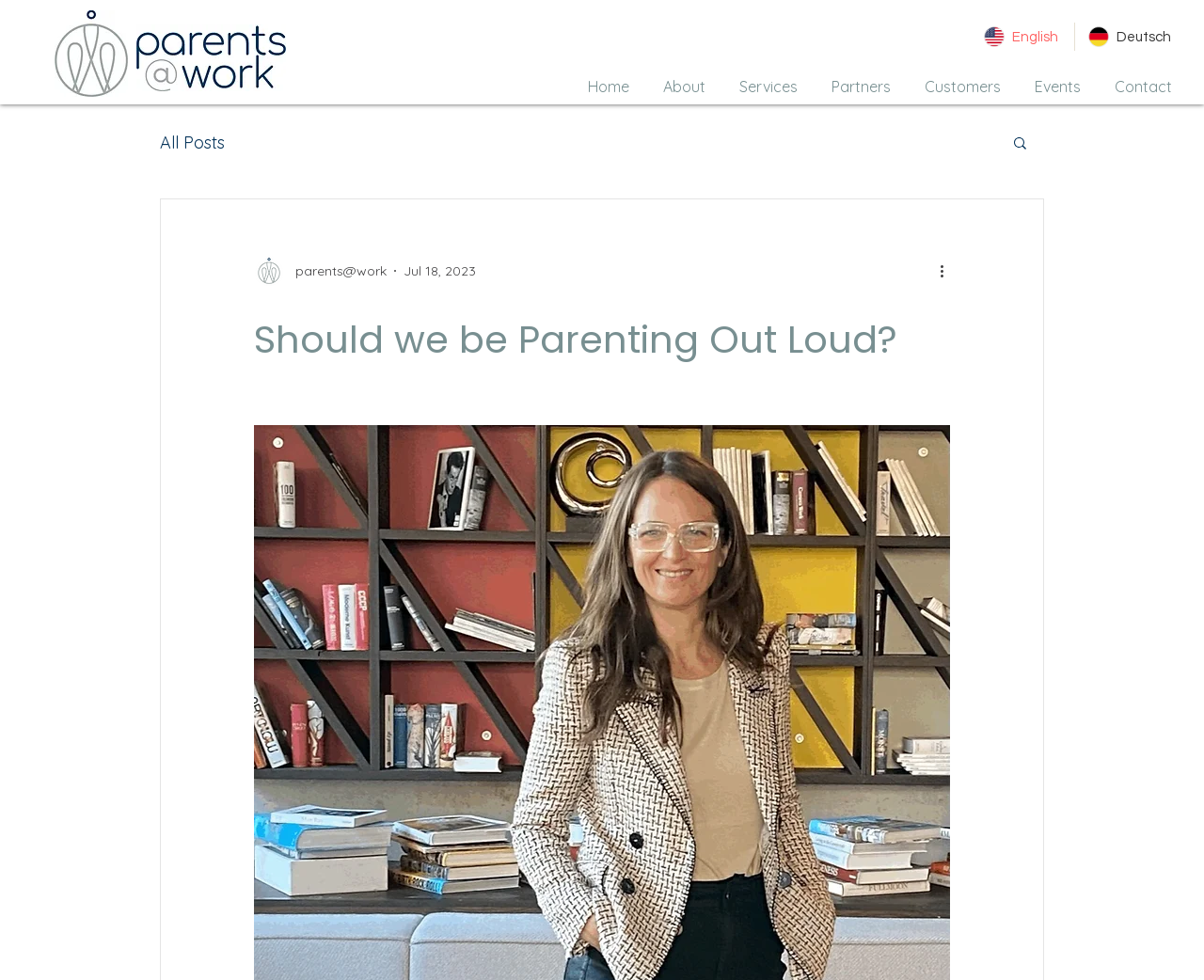Find and extract the text of the primary heading on the webpage.

Should we be Parenting Out Loud?